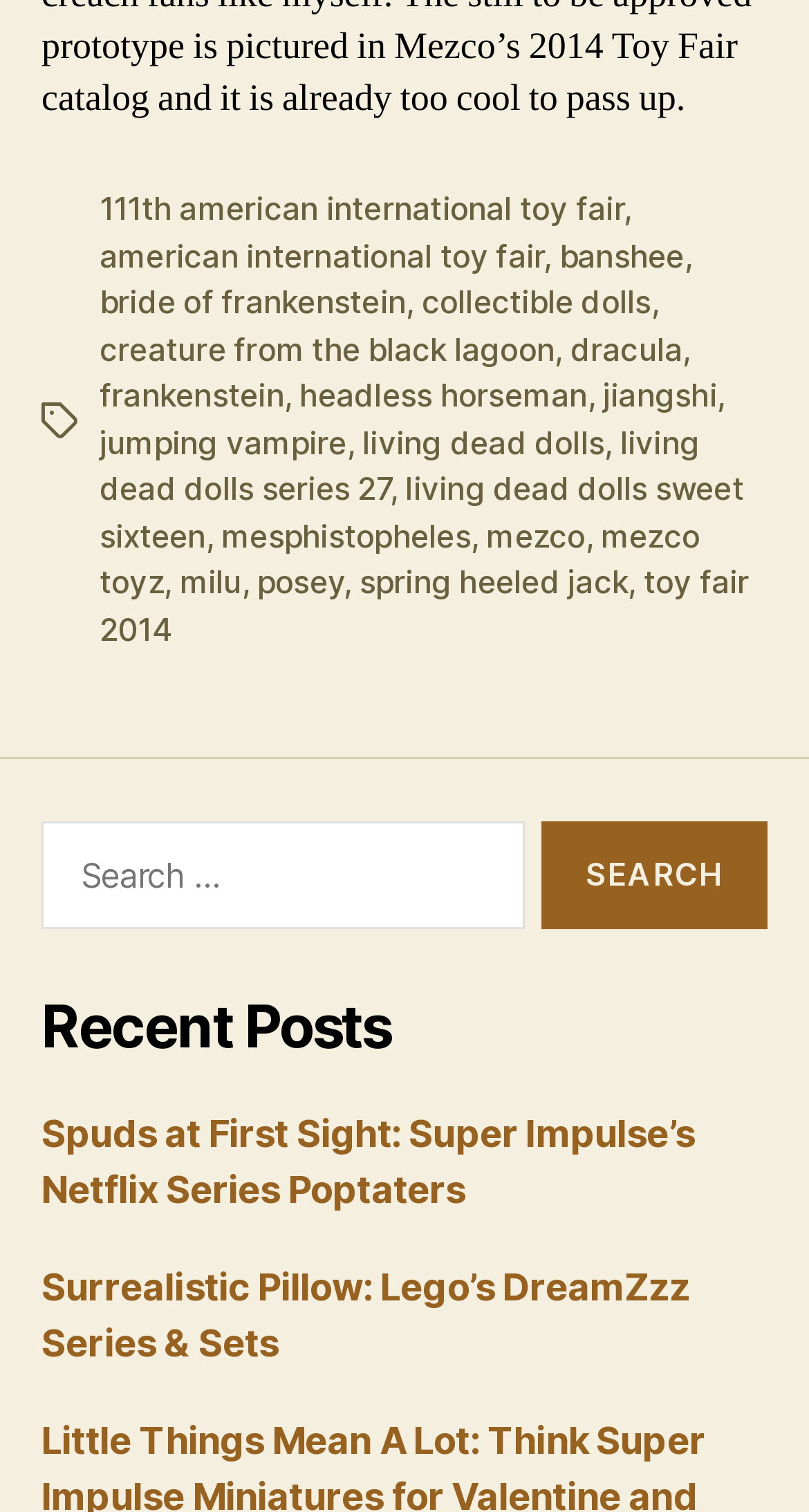Specify the bounding box coordinates of the area that needs to be clicked to achieve the following instruction: "Click on the 'Search' button".

[0.669, 0.544, 0.949, 0.615]